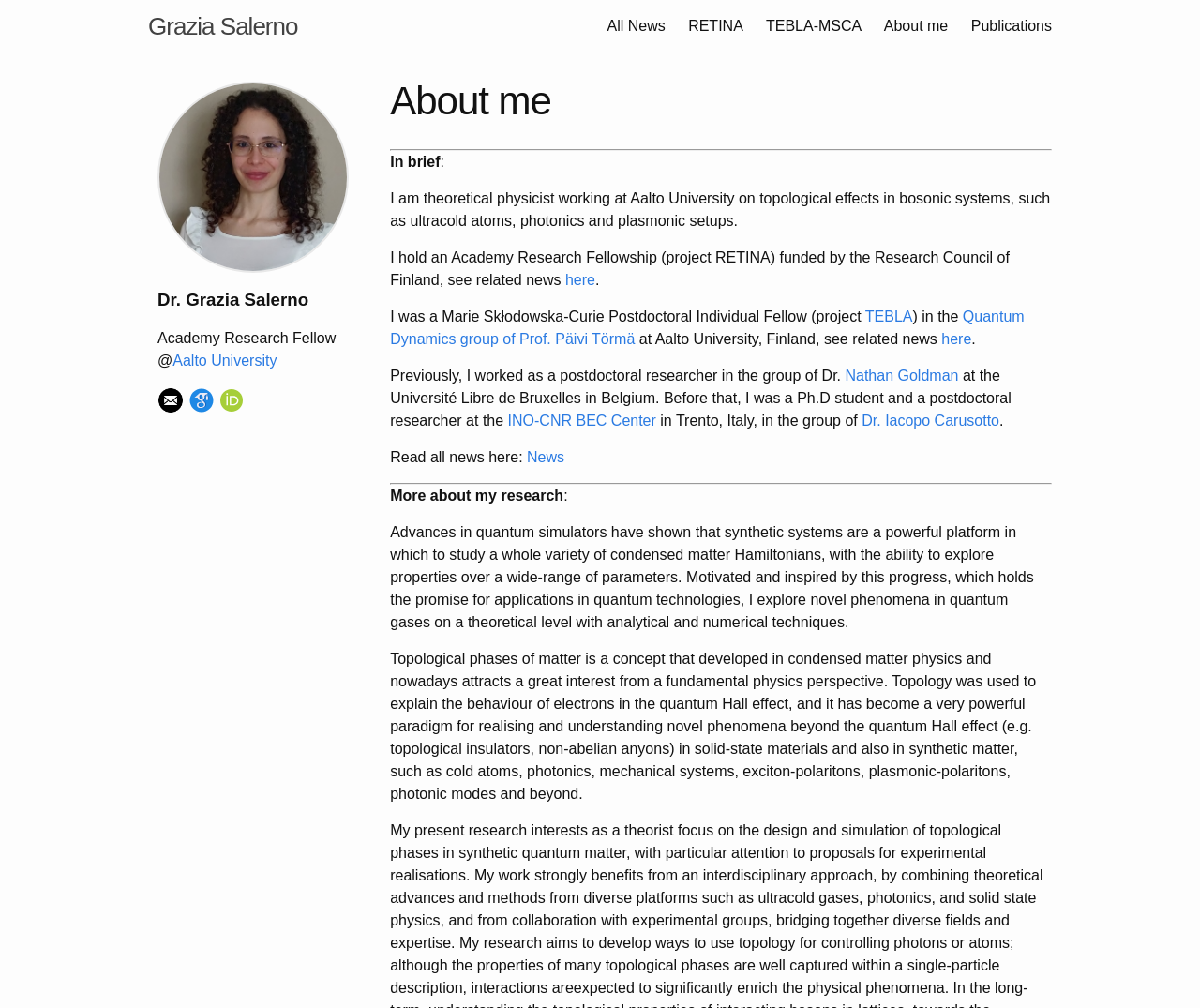Where is the researcher currently working?
Please use the visual content to give a single word or phrase answer.

Aalto University